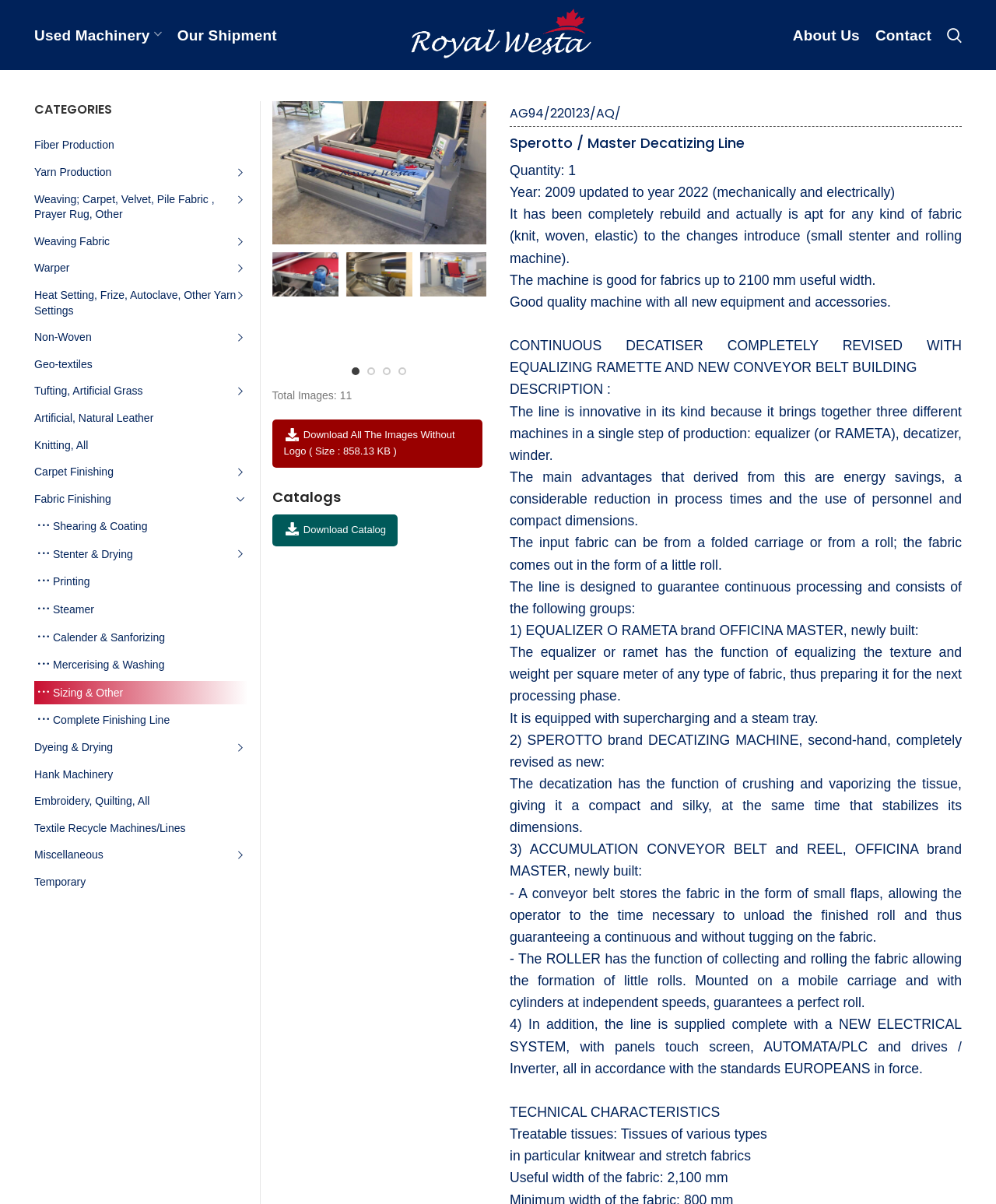What is the brand of the decatizing machine?
Based on the image, answer the question in a detailed manner.

I found the answer by looking at the text description of the machine, which mentions 'Sperotto brand DECATIZING MACHINE, second-hand, completely revised as new'.